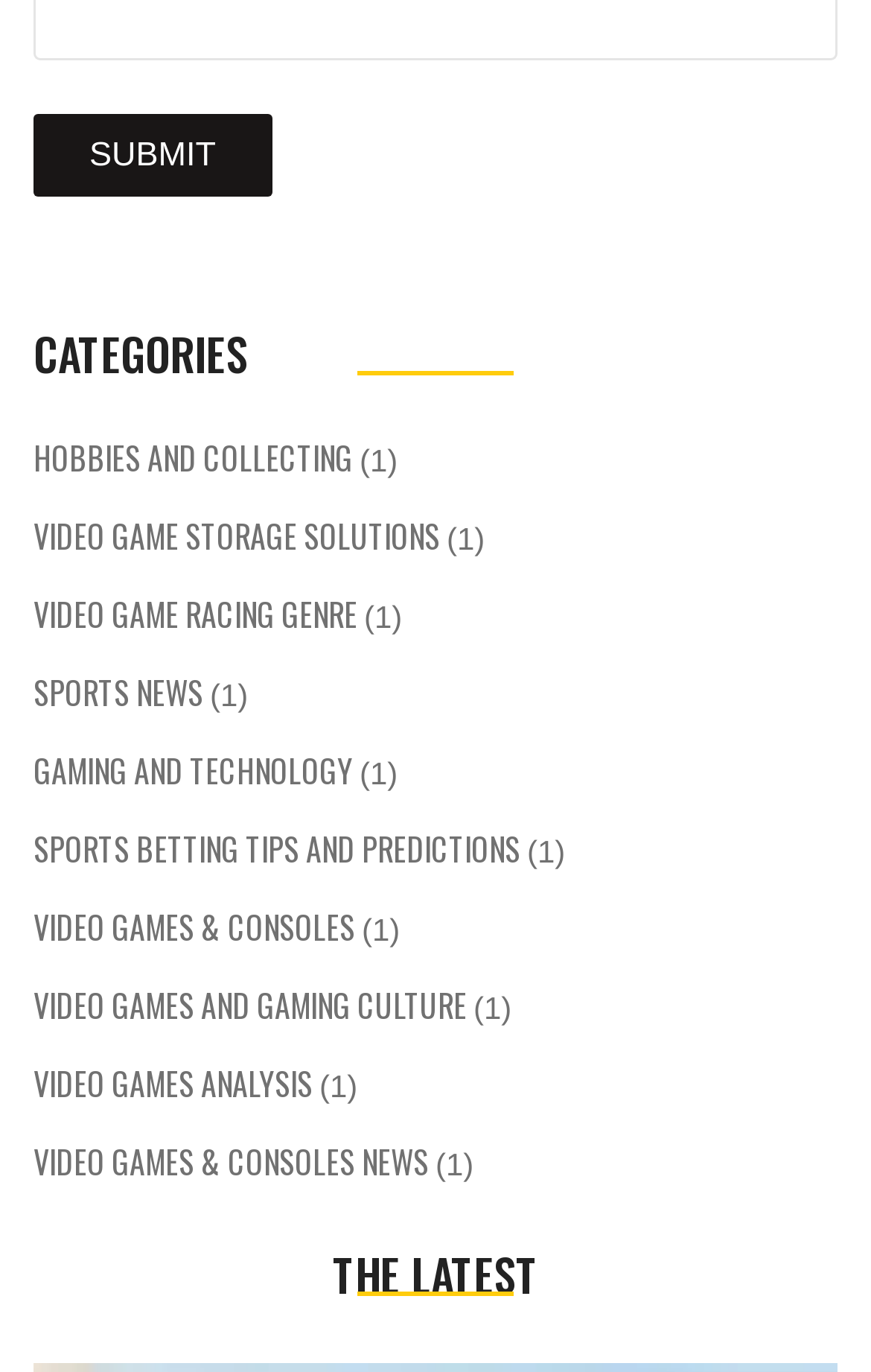Using the description "Share on LinkedIn", predict the bounding box of the relevant HTML element.

None